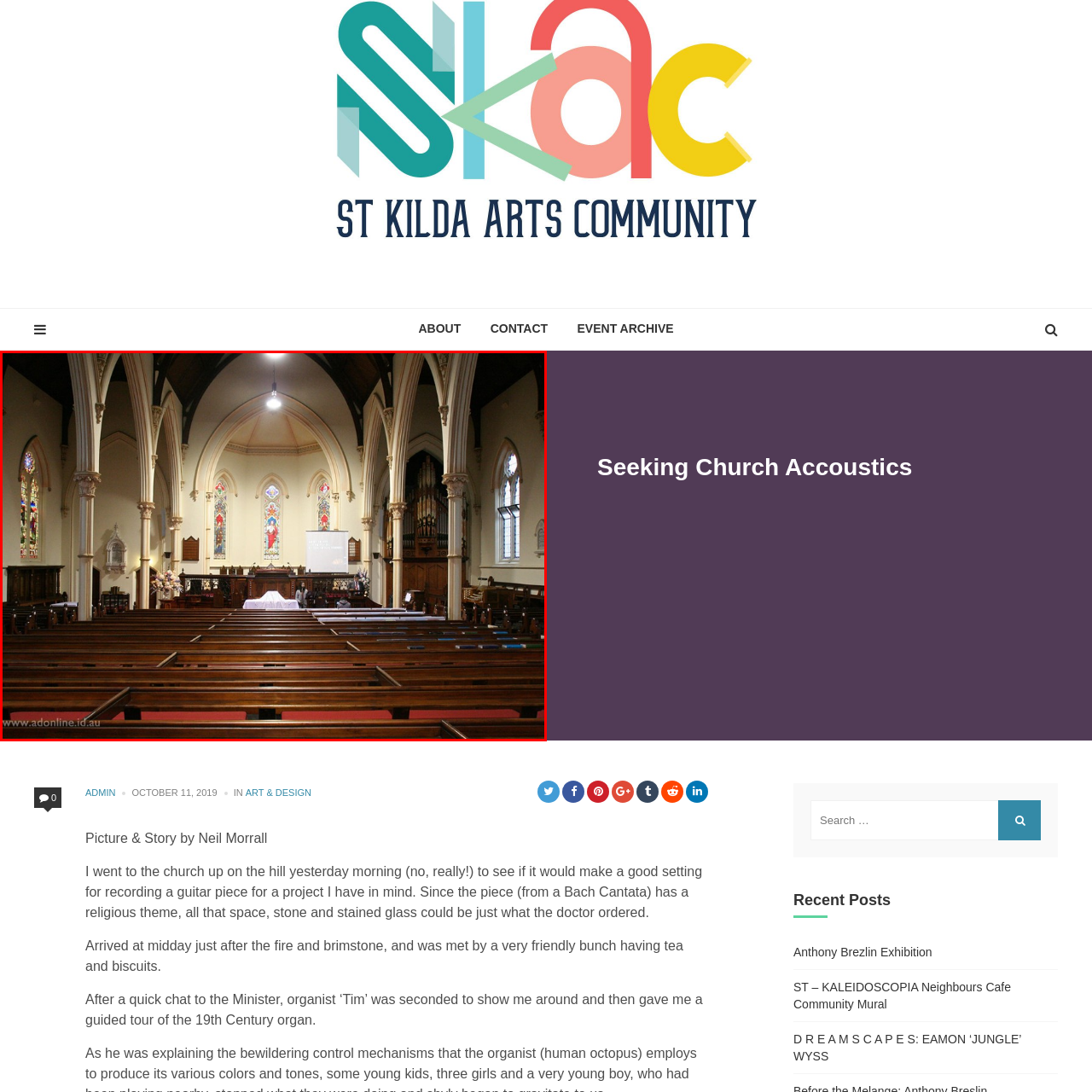Focus on the part of the image that is marked with a yellow outline and respond in detail to the following inquiry based on what you observe: 
What is the significance of the organ?

The impressive organ, positioned to the right, stands as a testament to the church's historical significance, implying its importance in the church's past and its preservation for future generations.